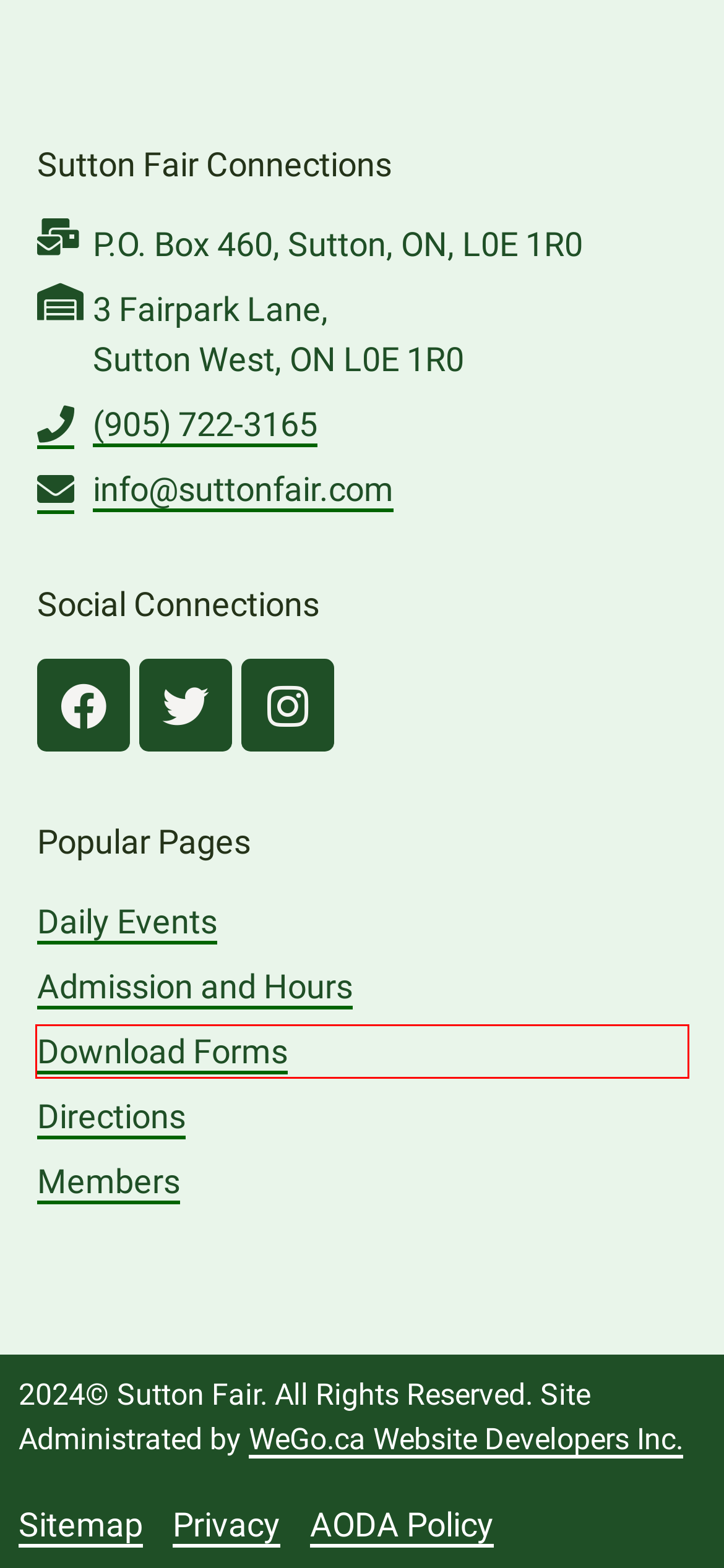You have a screenshot showing a webpage with a red bounding box around a UI element. Choose the webpage description that best matches the new page after clicking the highlighted element. Here are the options:
A. Admission and Hours | Sutton Fair and Horse Show
B. Download Entry Forms, Rules, Prizebook & Documents | Sutton Fair and Horse Show
C. Daily Events | Sutton Fair and Horse Show
D. Home - WeGo.ca Website Developers Inc.
E. Home of Sutton Fair | Sutton Fair and Horse Show
F. Sitemap | Sutton Fair and Horse Show
G. Members | Sutton Fair and Horse Show
H. AODA Policy | Sutton Fair and Horse Show

B